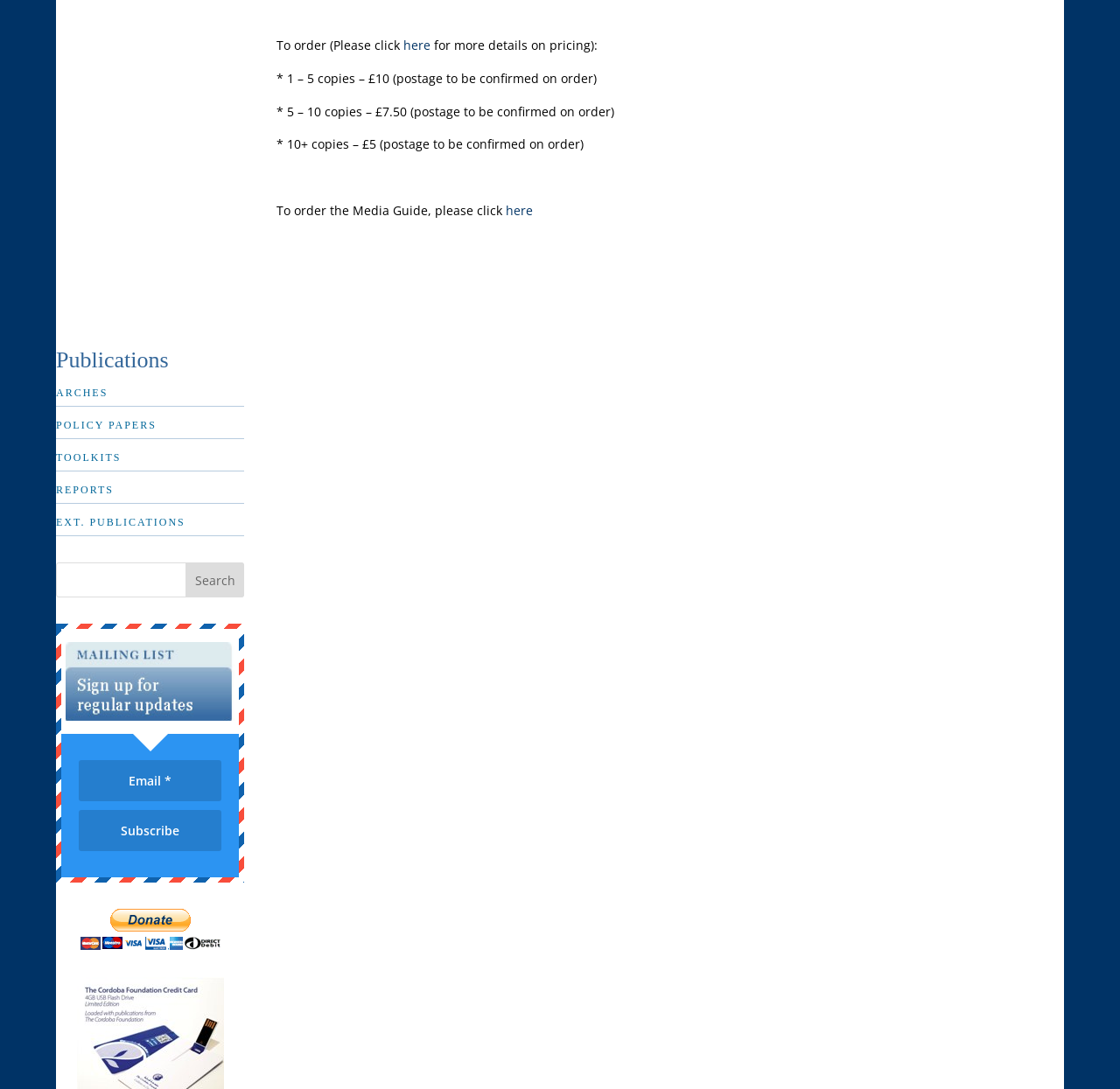Give a concise answer of one word or phrase to the question: 
What is the purpose of the textbox labeled 'Email *'?

Subscribe